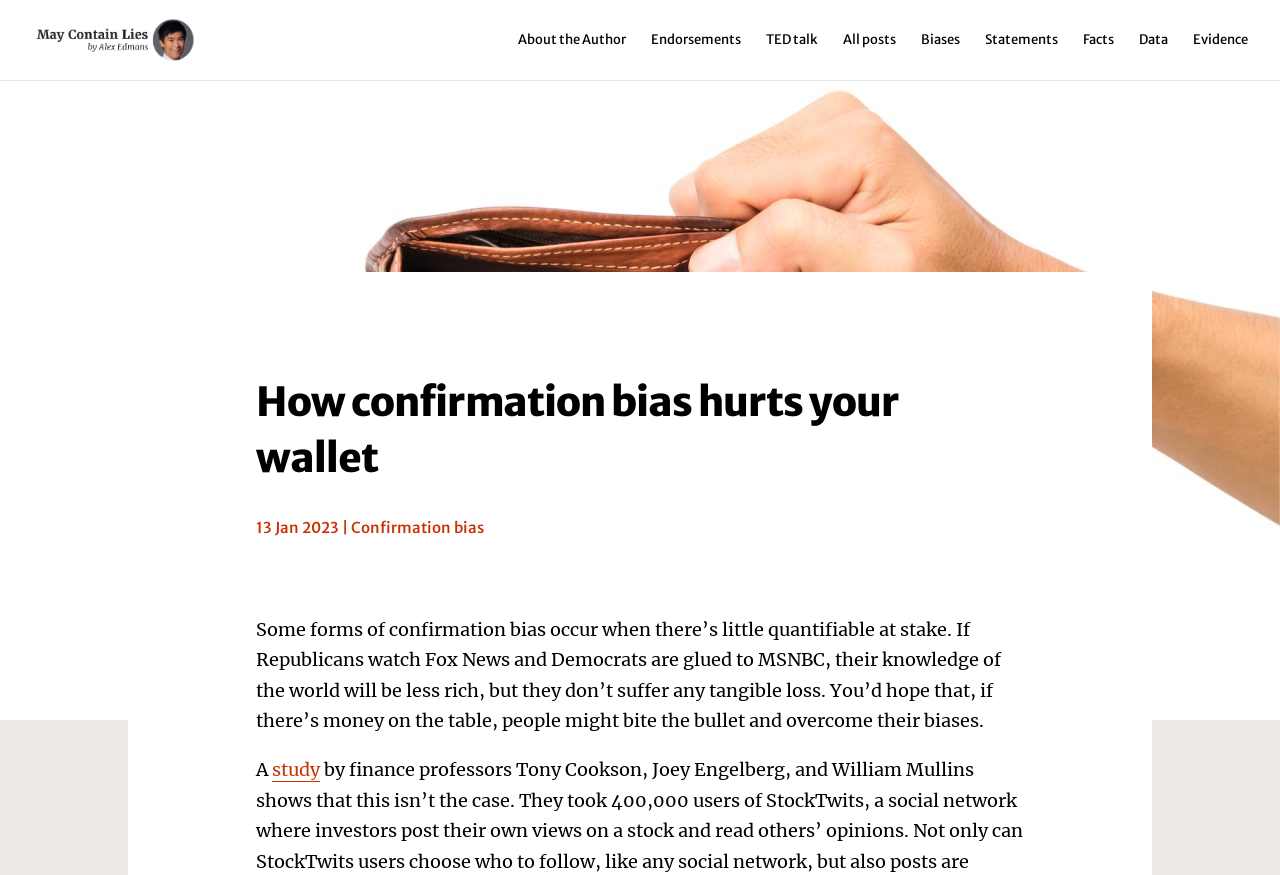Answer the following in one word or a short phrase: 
What is the date of the article?

13 Jan 2023